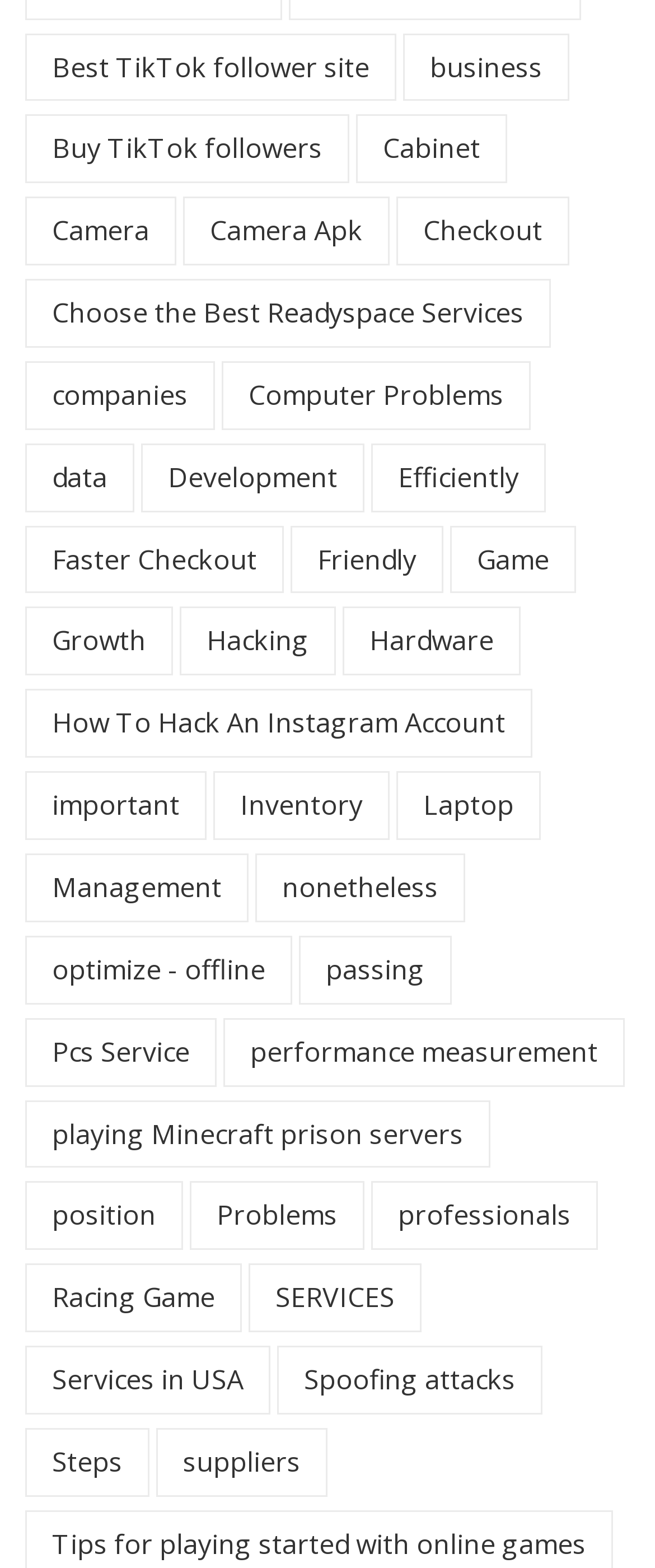Can you show the bounding box coordinates of the region to click on to complete the task described in the instruction: "Choose the Best Readyspace Services"?

[0.038, 0.178, 0.841, 0.222]